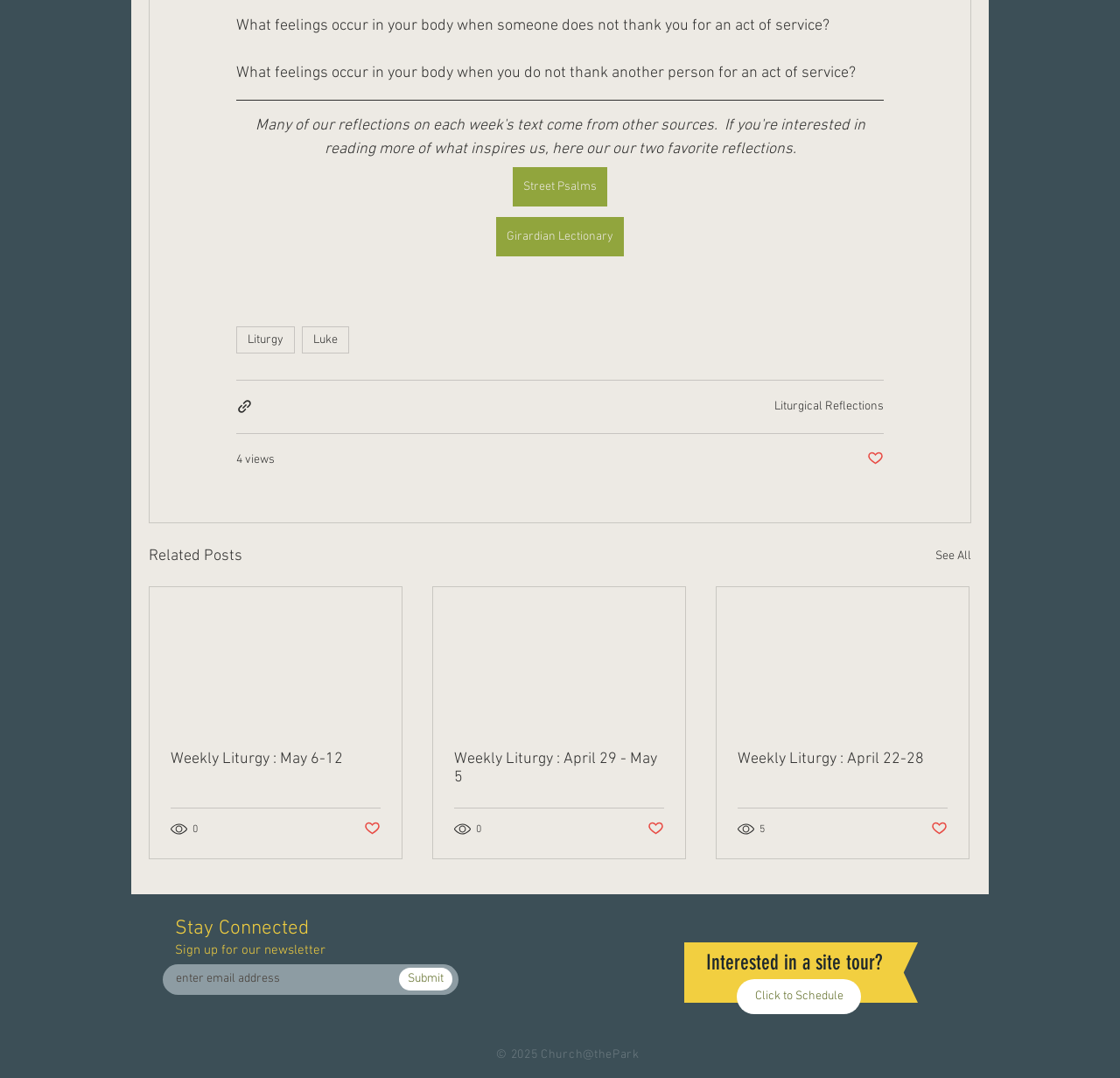How many reflection sources are mentioned?
Observe the image and answer the question with a one-word or short phrase response.

2